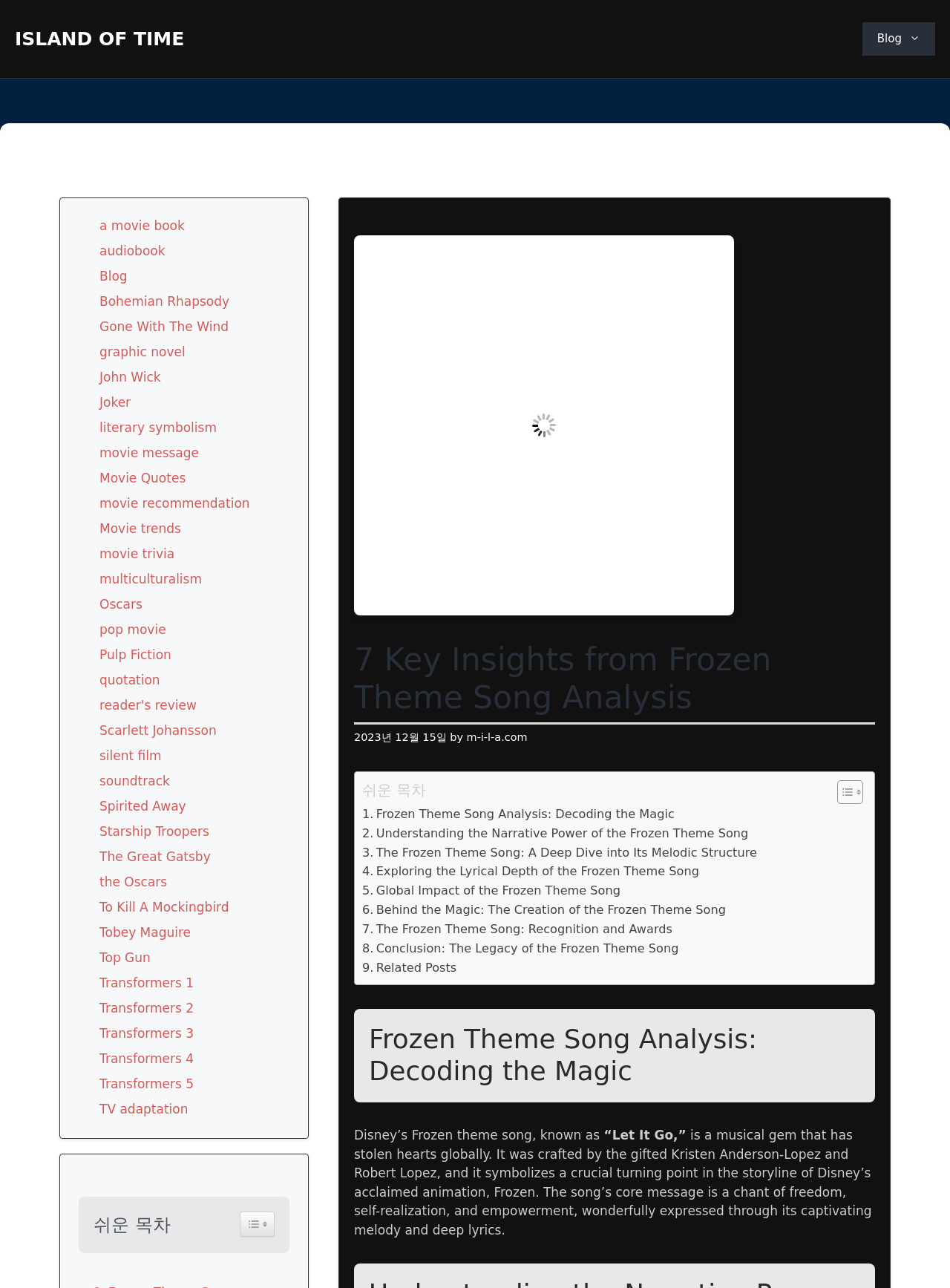Produce a meticulous description of the webpage.

This webpage is dedicated to analyzing the theme song of Disney's Frozen. At the top, there is a banner with the site's name and a navigation menu on the right side. Below the banner, there is a large image related to the Frozen theme song analysis.

The main content area is divided into sections. The first section has a heading that reads "7 Key Insights from Frozen Theme Song Analysis" and is accompanied by a timestamp and the author's name. Below this heading, there is a brief introduction to the theme song, describing it as a musical gem that has stolen hearts globally.

The next section is a table of contents, which lists seven key insights into the theme song, including its melodic structure, narrative power, lyrical depth, and global impact. Each insight is a link that likely leads to a more detailed analysis.

Following the table of contents, there is a detailed analysis of the theme song, broken down into paragraphs. The text describes the song's core message as a chant of freedom, self-realization, and empowerment, wonderfully expressed through its captivating melody and deep lyrics.

On the right side of the page, there is a complementary section with links to various movie-related topics, including book and audiobook recommendations, movie quotes, and reviews. There are also links to other movie analysis articles, including those on Bohemian Rhapsody, Gone With The Wind, and Starship Troopers.

At the bottom of the page, there is a toggle icon to easily navigate the table of contents.